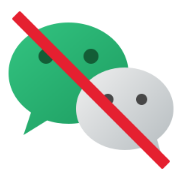Offer an in-depth caption for the image.

This image illustrates a prominent feature of FM WhatsApp, showcasing an anti-delete messages functionality. It displays a distinctive design, featuring two speech bubble icons—one in vibrant green, symbolizing the traditional WhatsApp interface, and another in a muted grey, representing a deleted message. A striking red cross over the two bubbles effectively communicates the core message: the ability to prevent message deletion, ensuring that conversations remain intact and visible, regardless of the sender's actions. This innovative feature is part of FM WhatsApp's offerings, designed to enhance user experience by retaining deleted messages, providing a significant advantage over the standard WhatsApp application.